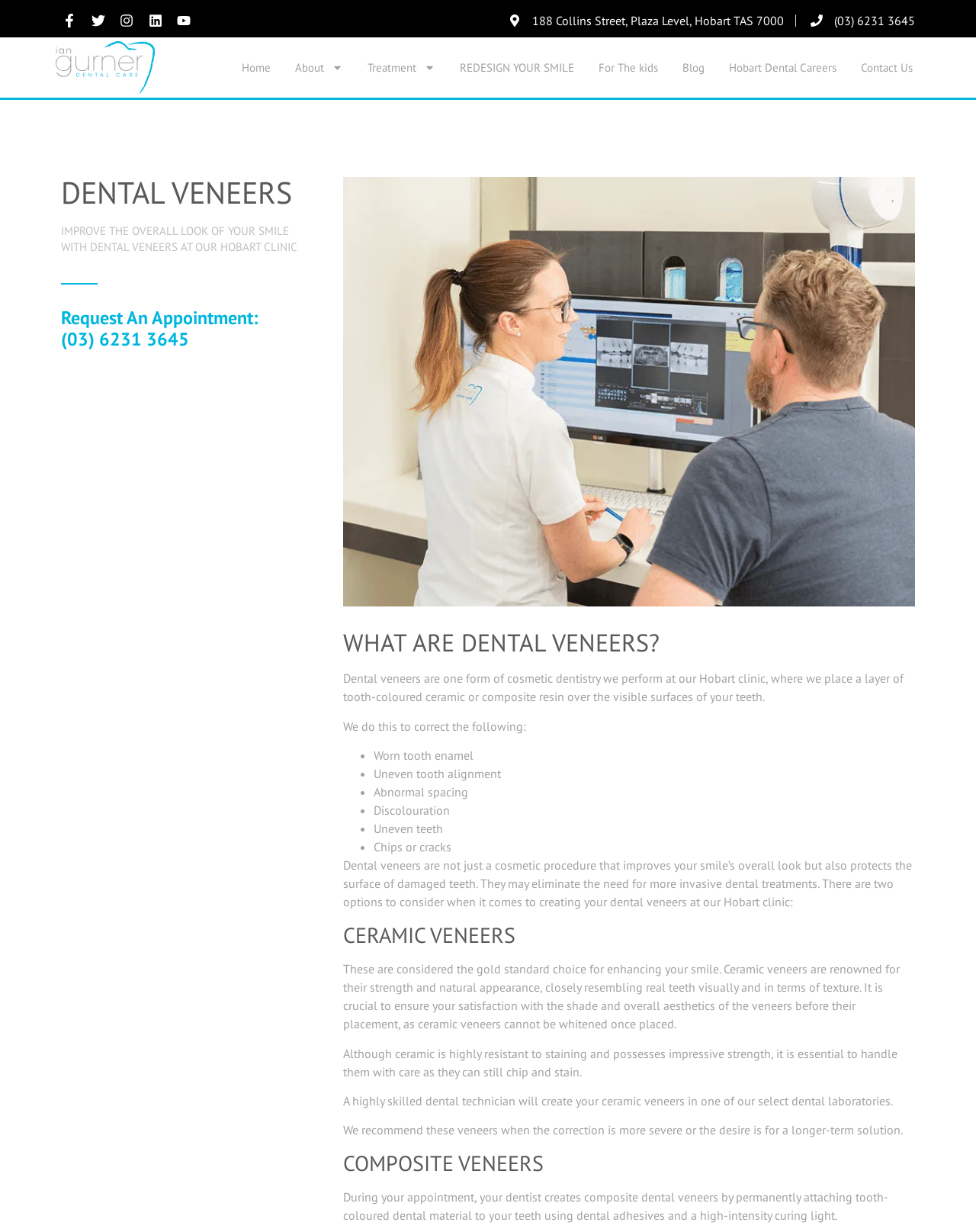Summarize the webpage with a detailed and informative caption.

This webpage is about dental veneers at Ian Gurner Dental Care in Hobart. At the top, there are five links to other pages, followed by the clinic's address and phone number. Below that, there is a logo of Ian Gurner Dental Care, which is an image. 

To the right of the logo, there is a navigation menu with links to various pages, including Home, About, Treatment, and Contact Us. Each link has a small image next to it. 

The main content of the page starts with a heading "DENTAL VENEERS" and a subheading that describes the benefits of dental veneers. Below that, there is a call-to-action to request an appointment, along with the clinic's phone number. 

On the right side of the page, there is a large image related to cosmetic dentistry and dental veneers. Below the image, there is a heading "WHAT ARE DENTAL VENEERS?" followed by a detailed description of dental veneers and their purpose. 

The page then lists the conditions that dental veneers can correct, including worn tooth enamel, uneven tooth alignment, abnormal spacing, discolouration, uneven teeth, and chips or cracks. 

Further down, the page describes the two options for creating dental veneers at the clinic: ceramic veneers and composite veneers. The ceramic veneers section explains their benefits, including their strength and natural appearance, as well as their limitations. The composite veneers section describes the process of creating them during an appointment.